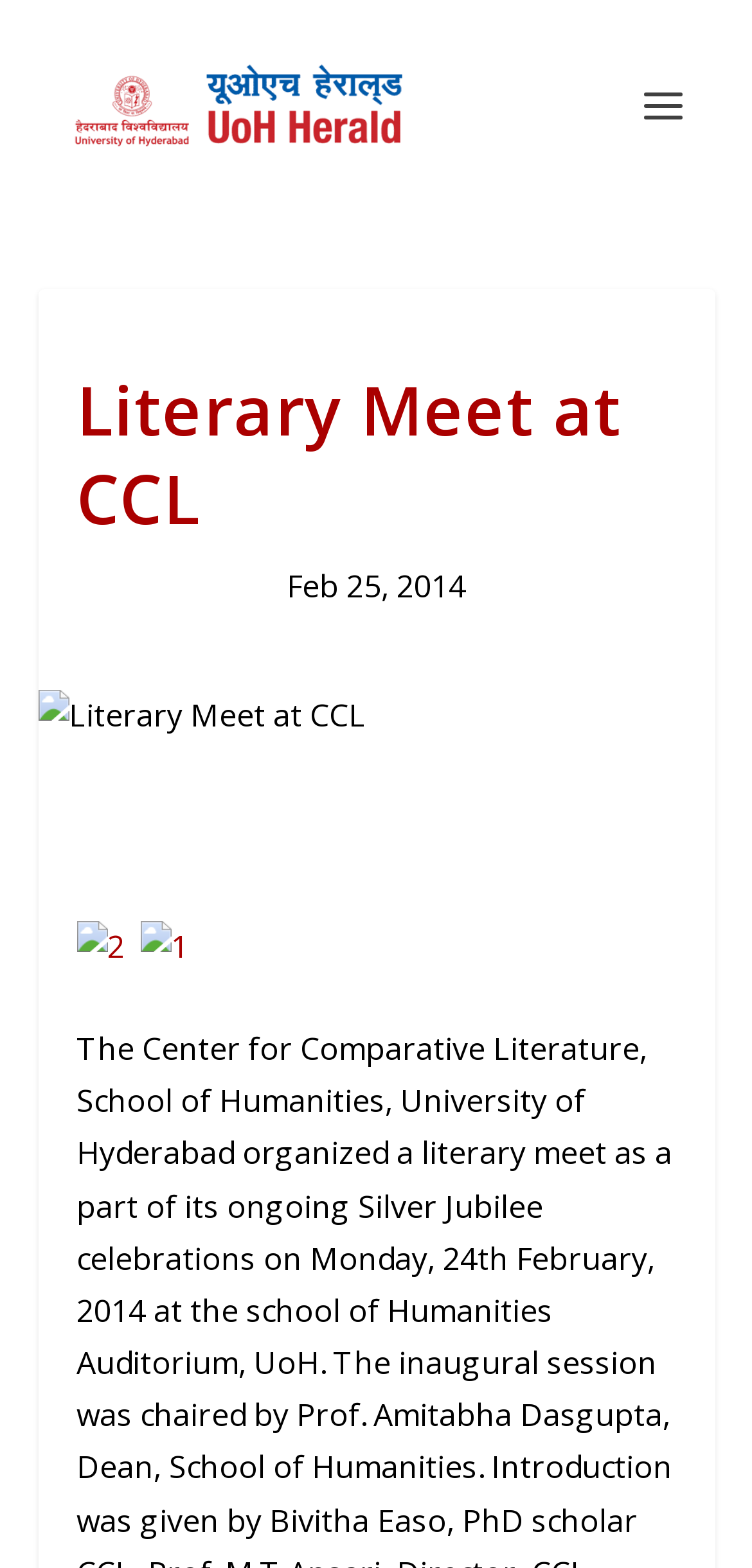What is the position of the image relative to the heading?
Offer a detailed and exhaustive answer to the question.

I compared the y1 and y2 coordinates of the image and the heading elements and found that the image has a higher y1 and y2 value, which means it is positioned below the heading.